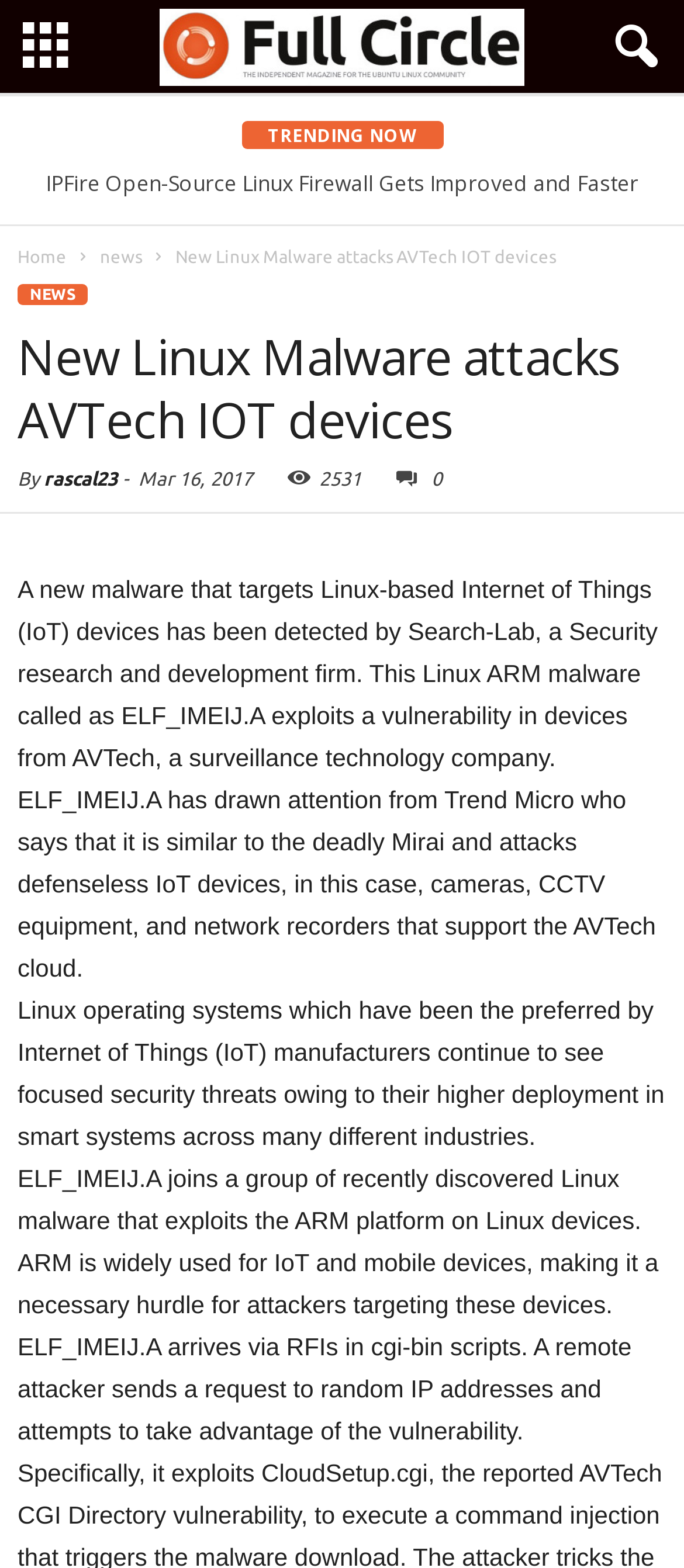What is the vulnerability exploited by ELF_IMEIJ.A?
Relying on the image, give a concise answer in one word or a brief phrase.

Vulnerability in AVTech devices